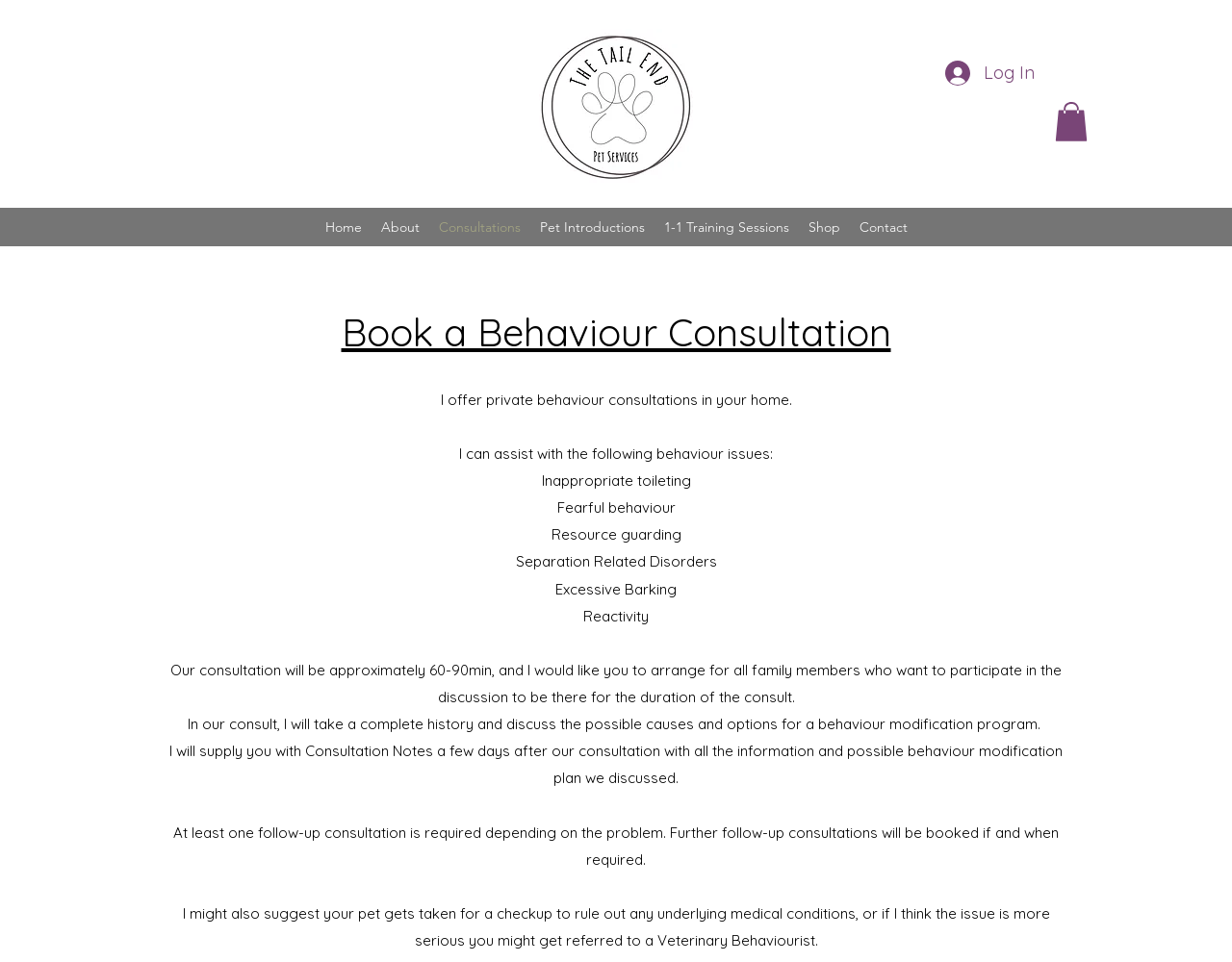Provide the bounding box coordinates, formatted as (top-left x, top-left y, bottom-right x, bottom-right y), with all values being floating point numbers between 0 and 1. Identify the bounding box of the UI element that matches the description: Log In

[0.756, 0.054, 0.85, 0.098]